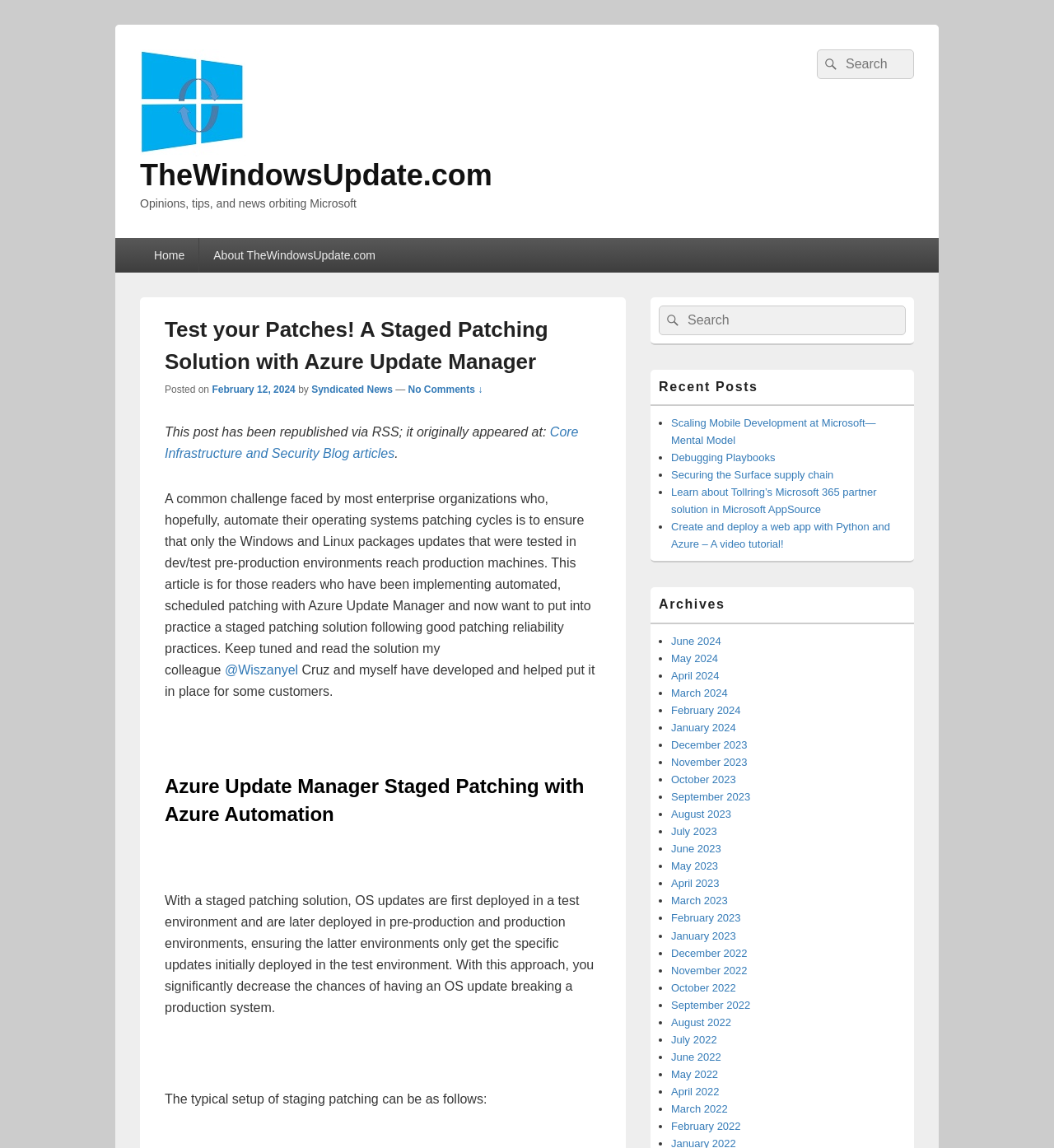Explain in detail what you observe on this webpage.

This webpage is about a blog post titled "Test your Patches! A Staged Patching Solution with Azure Update Manager" on TheWindowsUpdate.com. At the top, there is a logo and a link to the website's homepage, accompanied by a tagline "Opinions, tips, and news orbiting Microsoft". Below this, there is a search bar with a search button.

The main content of the webpage is divided into two sections. On the left, there is a primary menu with links to "Home", "About TheWindowsUpdate.com", and other pages. Below this, there is a heading "Test your Patches! A Staged Patching Solution with Azure Update Manager" followed by a brief introduction to the article. The article discusses the importance of staged patching in enterprise organizations and how Azure Update Manager can be used to implement this solution.

On the right, there is a sidebar with several sections. At the top, there is a search bar identical to the one at the top of the page. Below this, there are links to recent posts, including "Scaling Mobile Development at Microsoft— Mental Model", "Debugging Playbooks", and others. Further down, there is an "Archives" section with links to posts from different months, ranging from June 2024 to July 2023.

Throughout the webpage, there are no images except for the logo at the top. The layout is clean and easy to navigate, with clear headings and concise text.